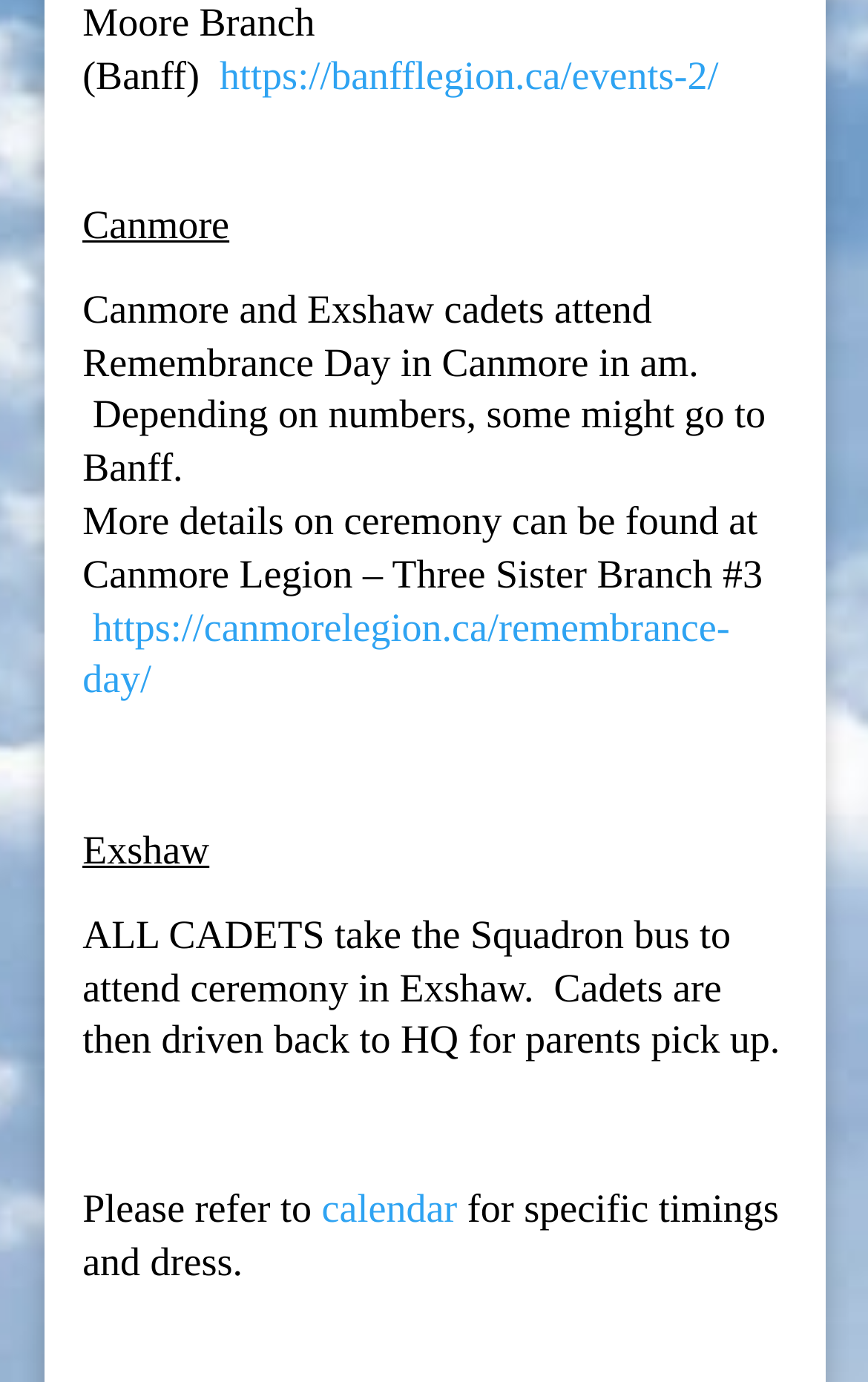From the image, can you give a detailed response to the question below:
What is the purpose of the ceremony mentioned on the webpage?

The text mentions 'Remembrance Day in Canmore in am.' and 'Remembrance Day ceremony can be found at Canmore Legion – Three Sister Branch #3'. This indicates that the purpose of the ceremony mentioned on the webpage is to commemorate Remembrance Day.